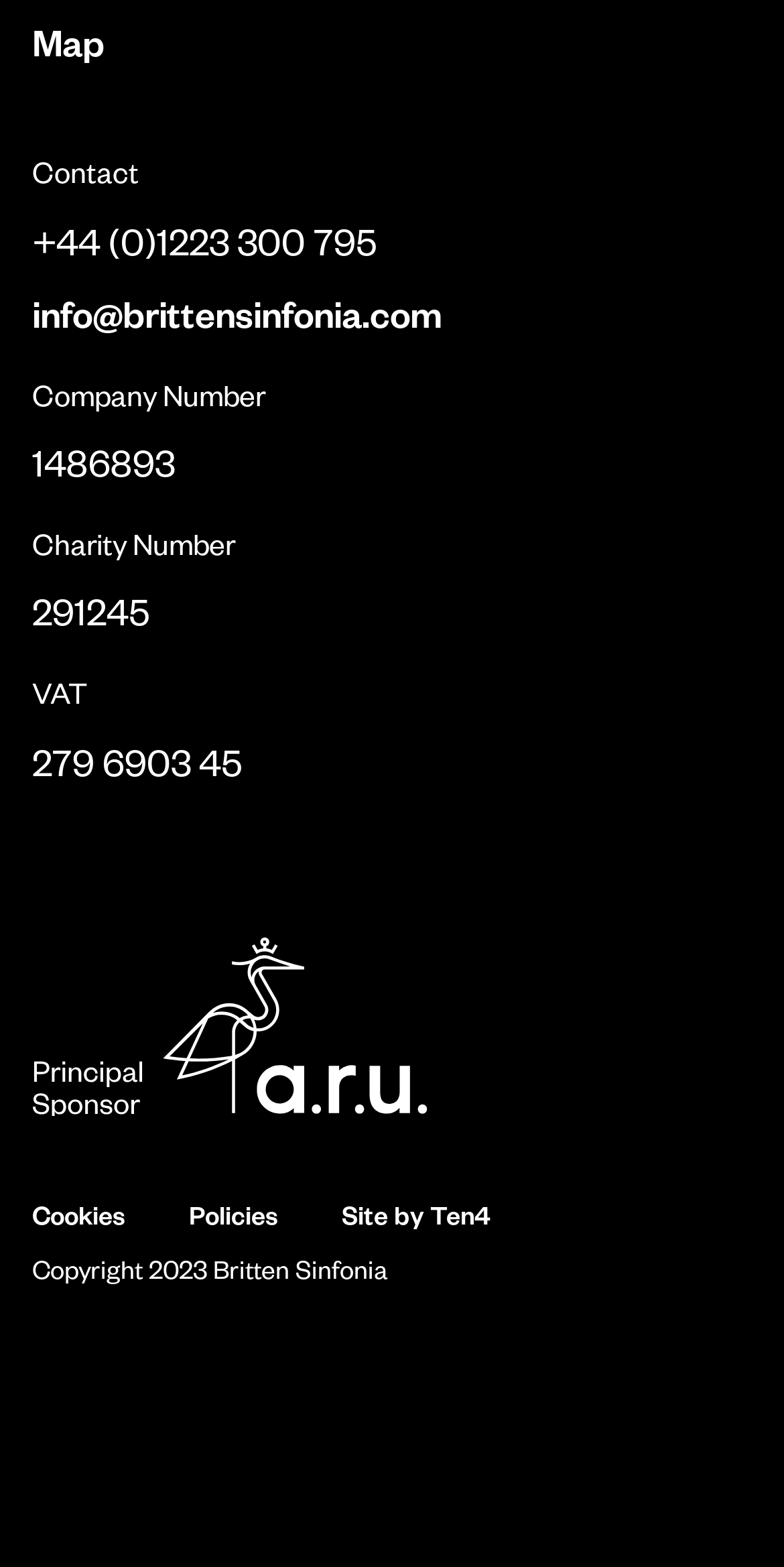Determine the bounding box for the described HTML element: "info@brittensinfonia.com". Ensure the coordinates are four float numbers between 0 and 1 in the format [left, top, right, bottom].

[0.041, 0.184, 0.564, 0.214]